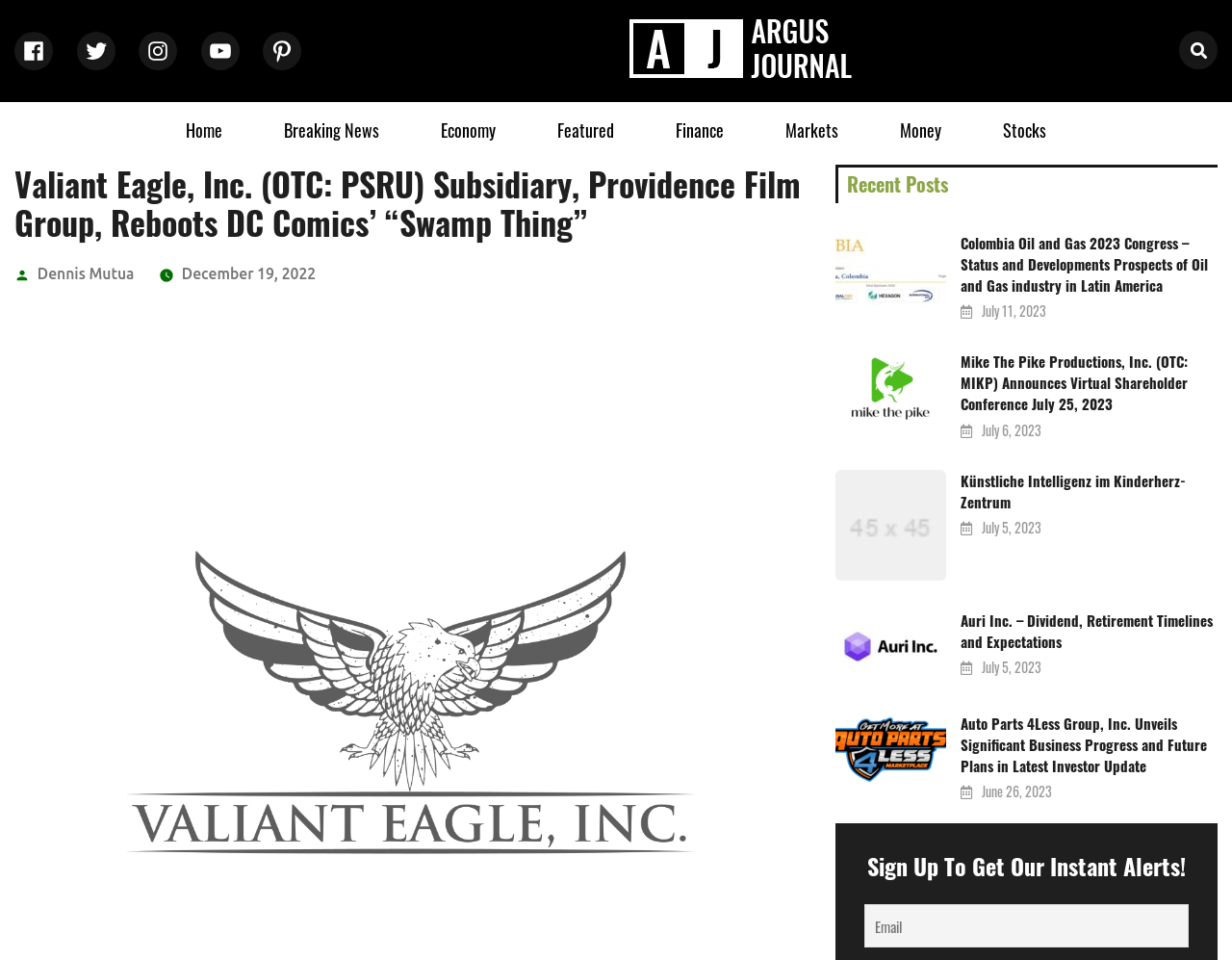Use the details in the image to answer the question thoroughly: 
What is the category of the 'Economy' link?

I found the 'Economy' link under the 'Top Menu' navigation element, which suggests that it is a category or a section within the top menu.